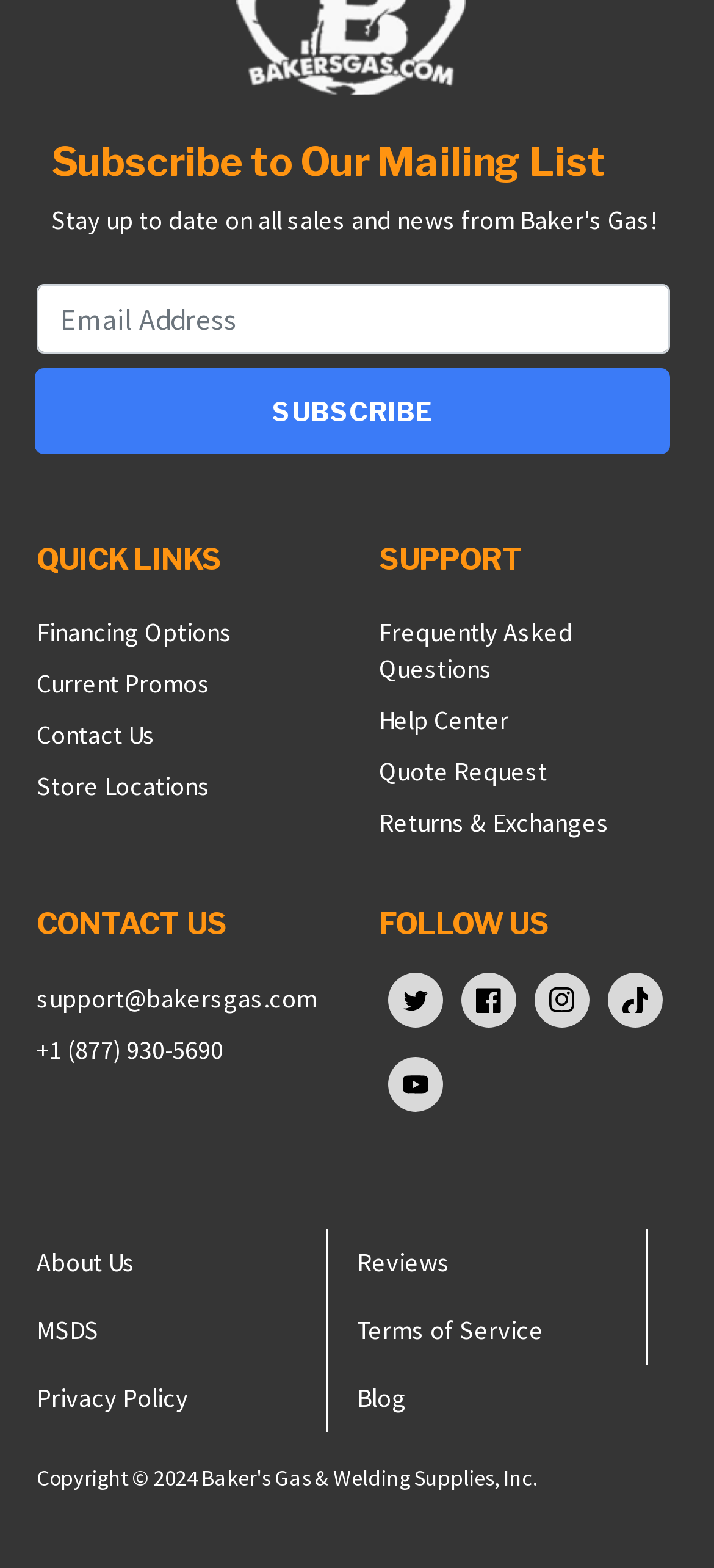Identify the bounding box coordinates of the region that needs to be clicked to carry out this instruction: "View financing options". Provide these coordinates as four float numbers ranging from 0 to 1, i.e., [left, top, right, bottom].

[0.051, 0.393, 0.326, 0.414]